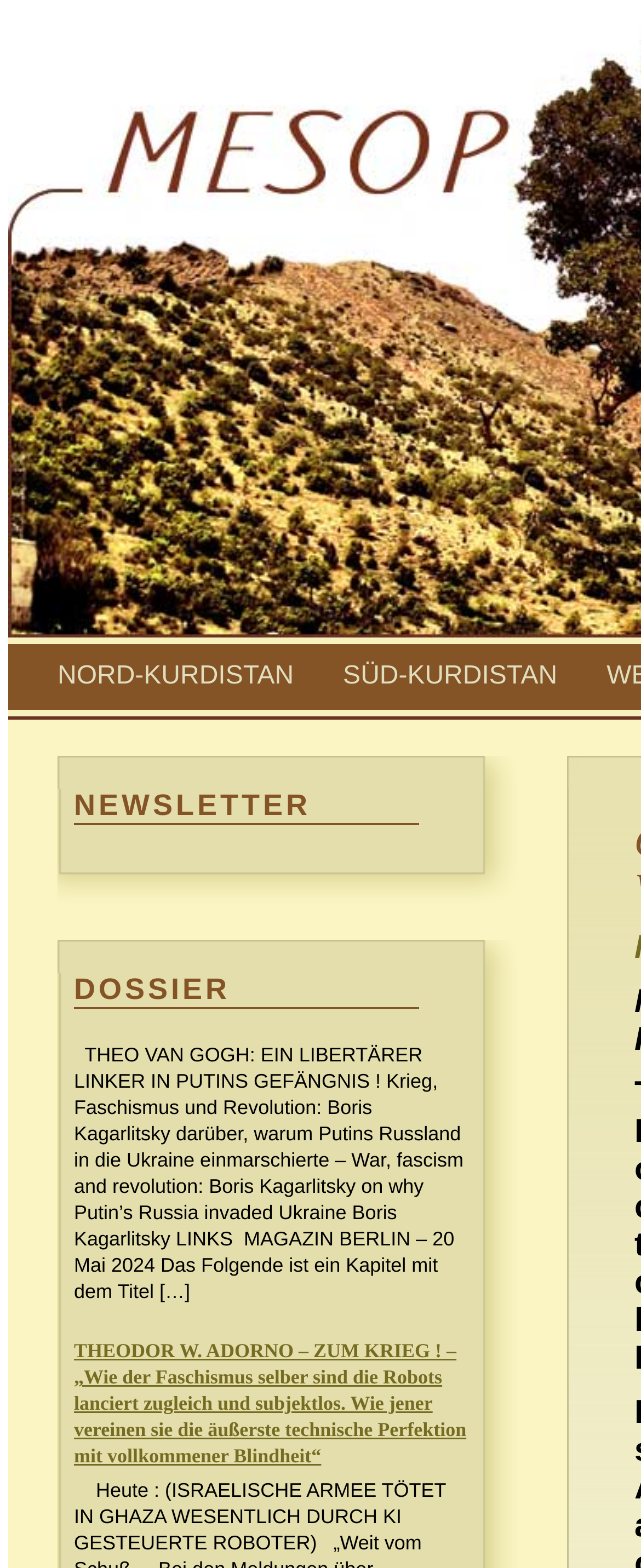Who is the author of the article about Putin's Russia? Using the information from the screenshot, answer with a single word or phrase.

Boris Kagarlitsky